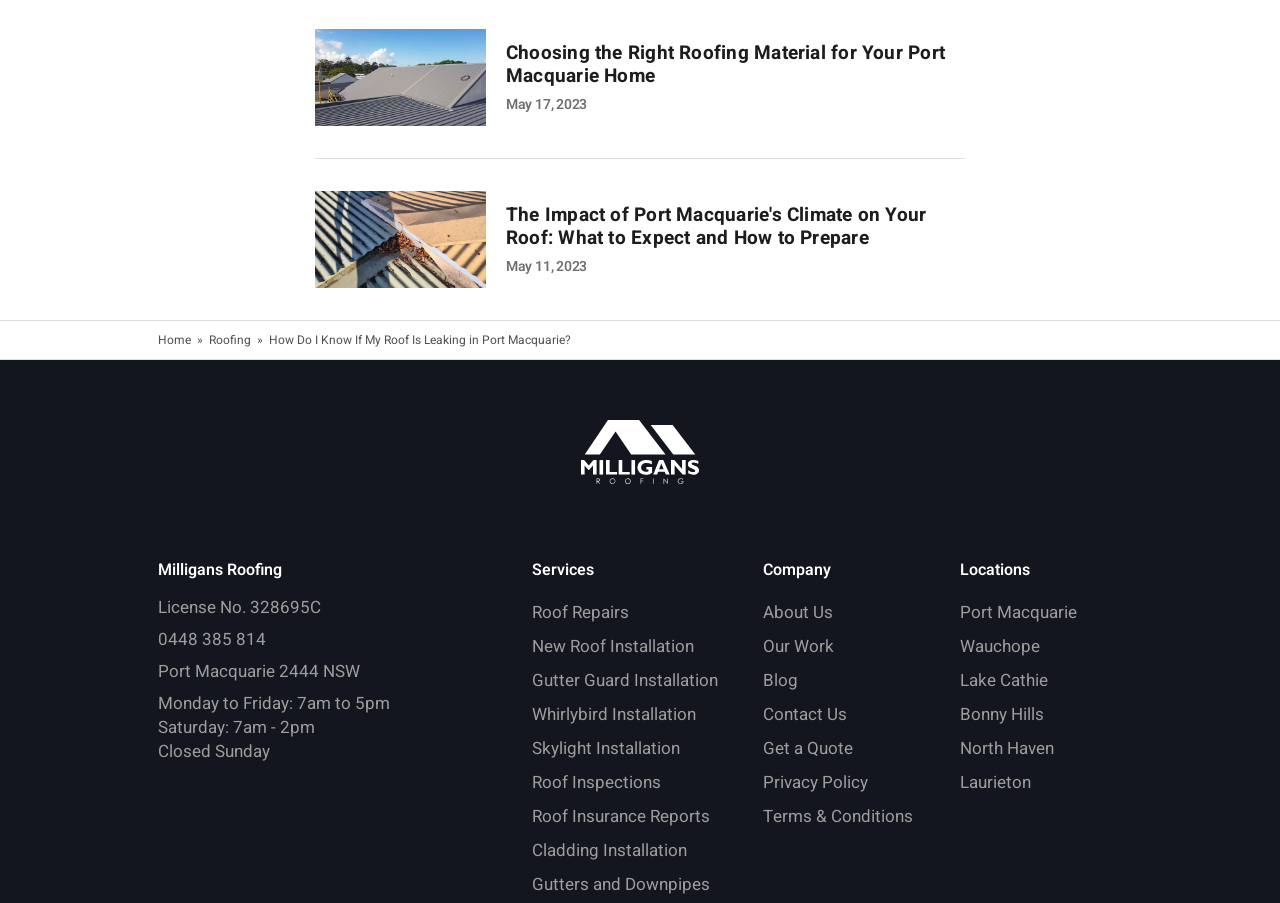Please identify the bounding box coordinates of the element's region that should be clicked to execute the following instruction: "Read the blog post about 'Choosing the Right Roofing Material for Your Port Macquarie Home'". The bounding box coordinates must be four float numbers between 0 and 1, i.e., [left, top, right, bottom].

[0.395, 0.046, 0.754, 0.097]